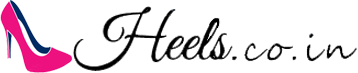Based on the image, give a detailed response to the question: What is the primary focus of the website?

The logo and overall design of the website suggest that the primary focus of Heels.co.in is on women's footwear, particularly high heels, emphasizing fashion and quality.